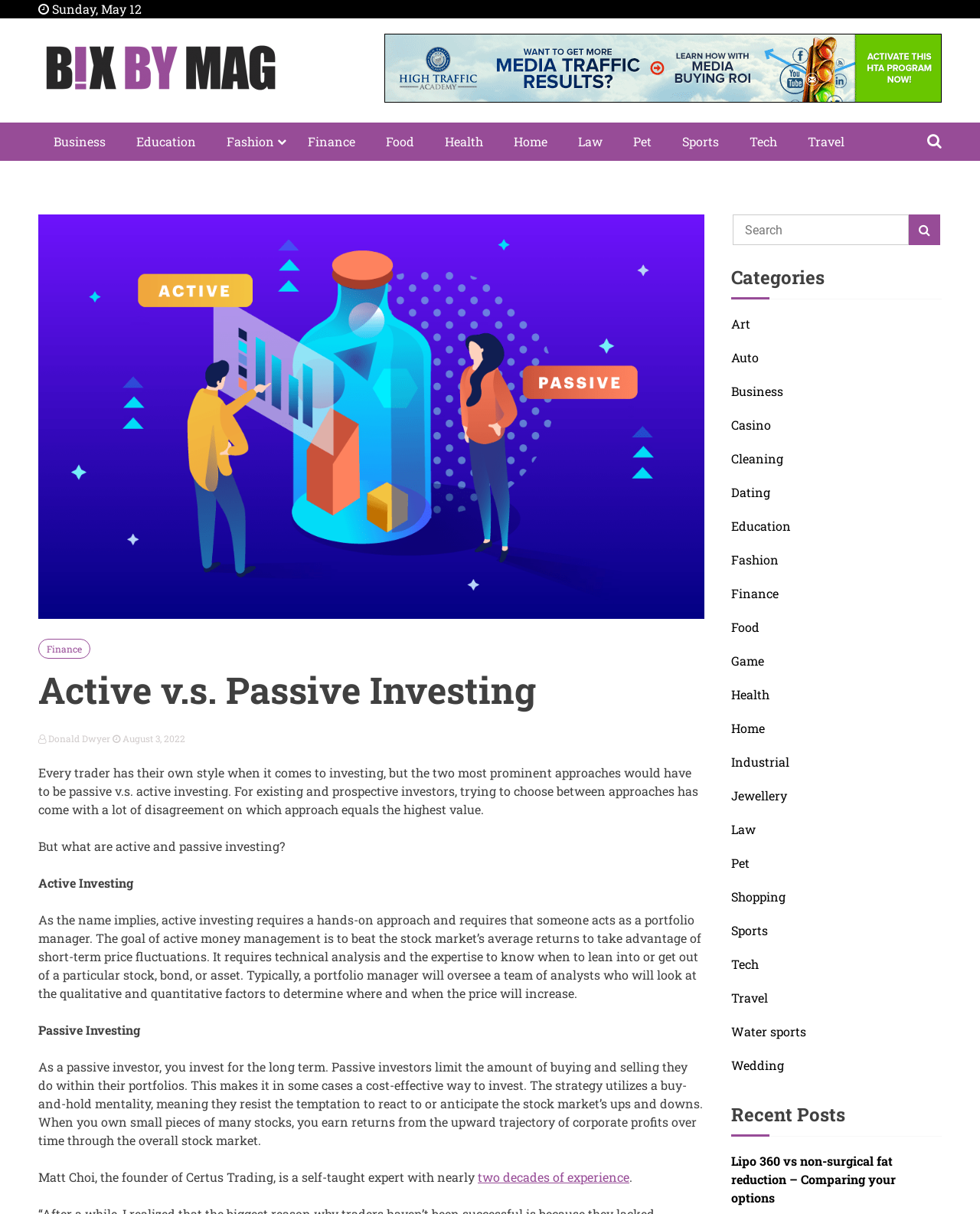Provide a short, one-word or phrase answer to the question below:
Who is the author of the article 'Active v.s. Passive Investing'?

Donald Dwyer